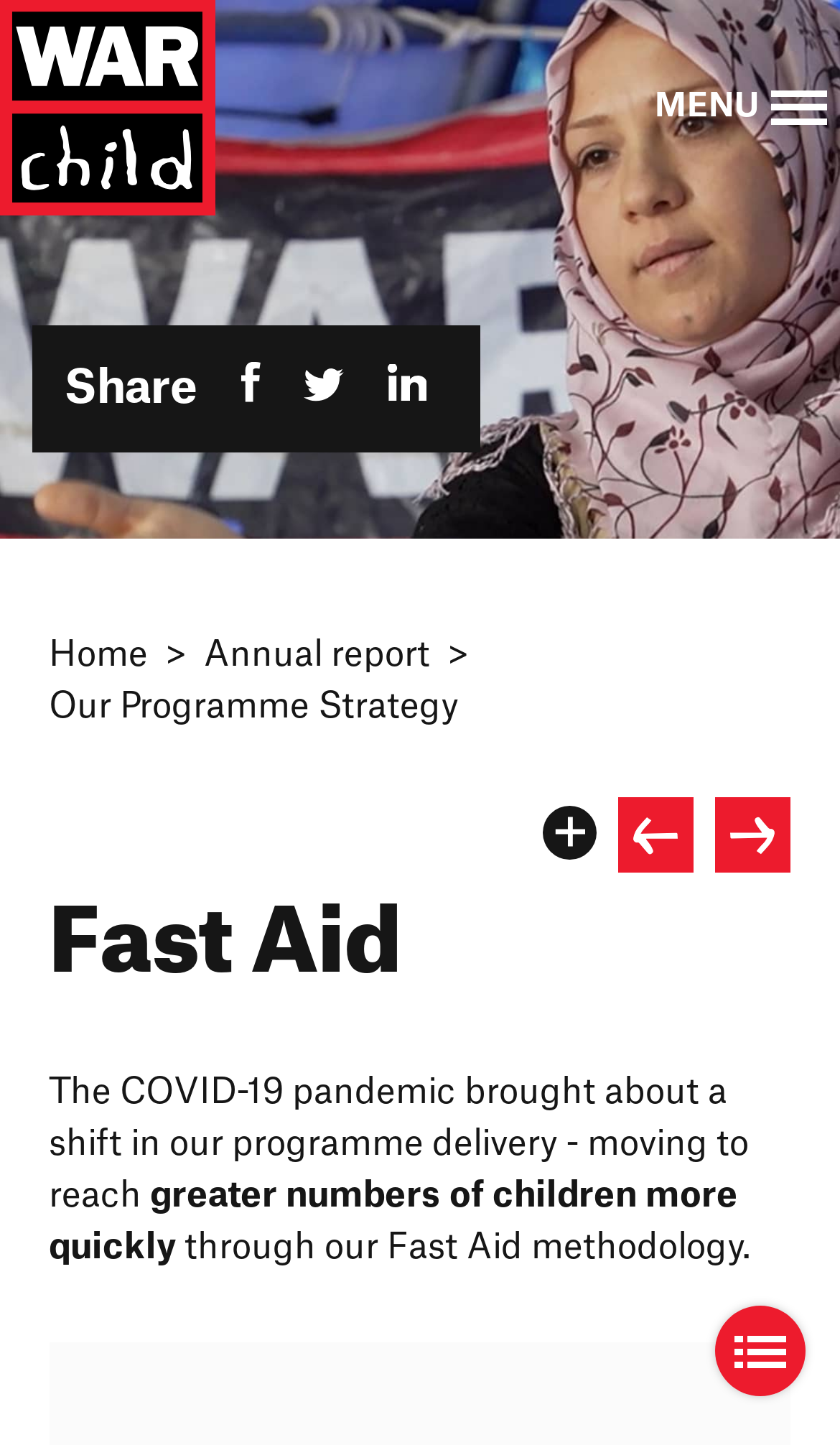How many social media platforms can you share on?
We need a detailed and meticulous answer to the question.

There are three social media platforms that can be shared on, which are Facebook, Twitter, and LinkedIn. This can be inferred from the links 'Share on Facebook', 'Share on Twitter', and 'Share on LinkedIn' with bounding boxes of [0.262, 0.253, 0.336, 0.284], [0.336, 0.253, 0.435, 0.284], and [0.435, 0.253, 0.533, 0.284] respectively.